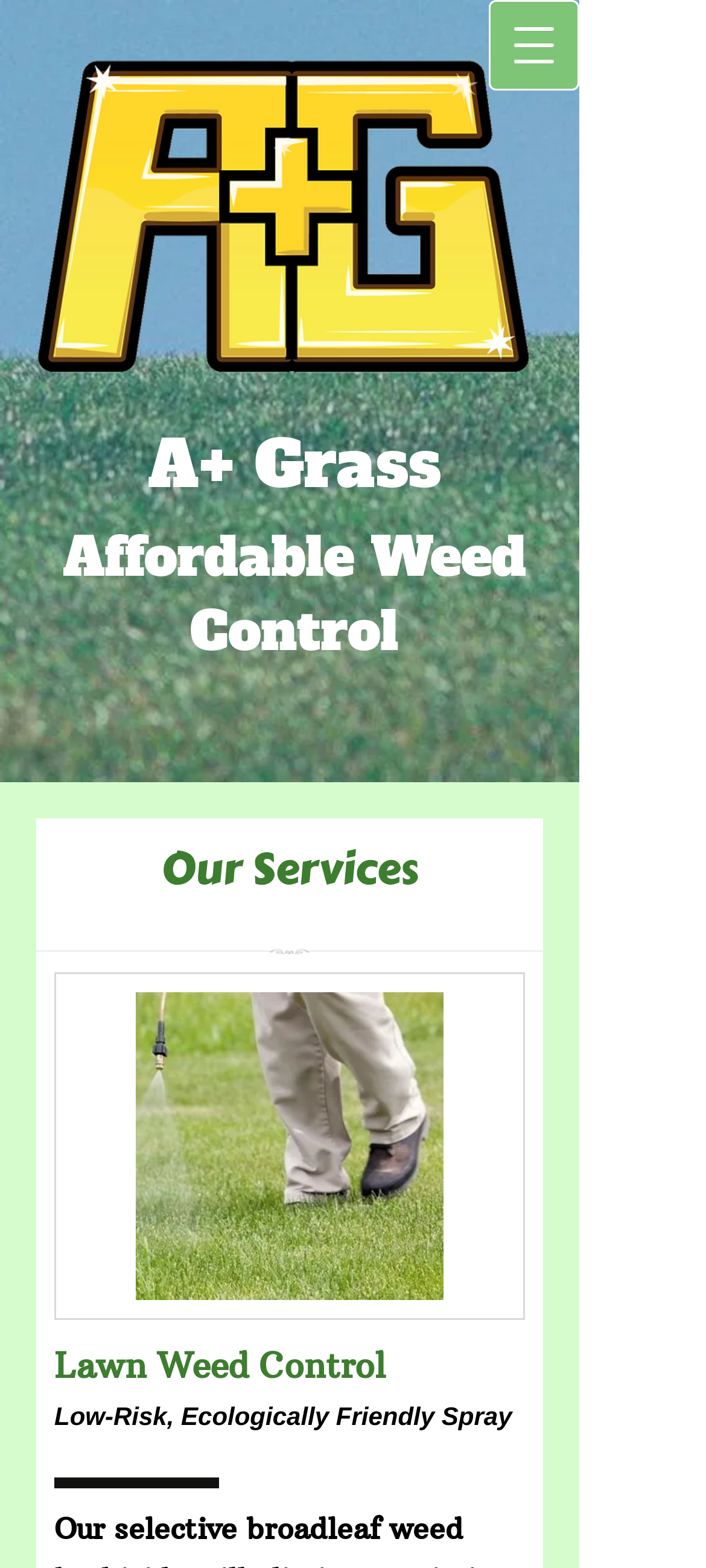Is there a navigation menu on the page?
Look at the image and answer with only one word or phrase.

Yes